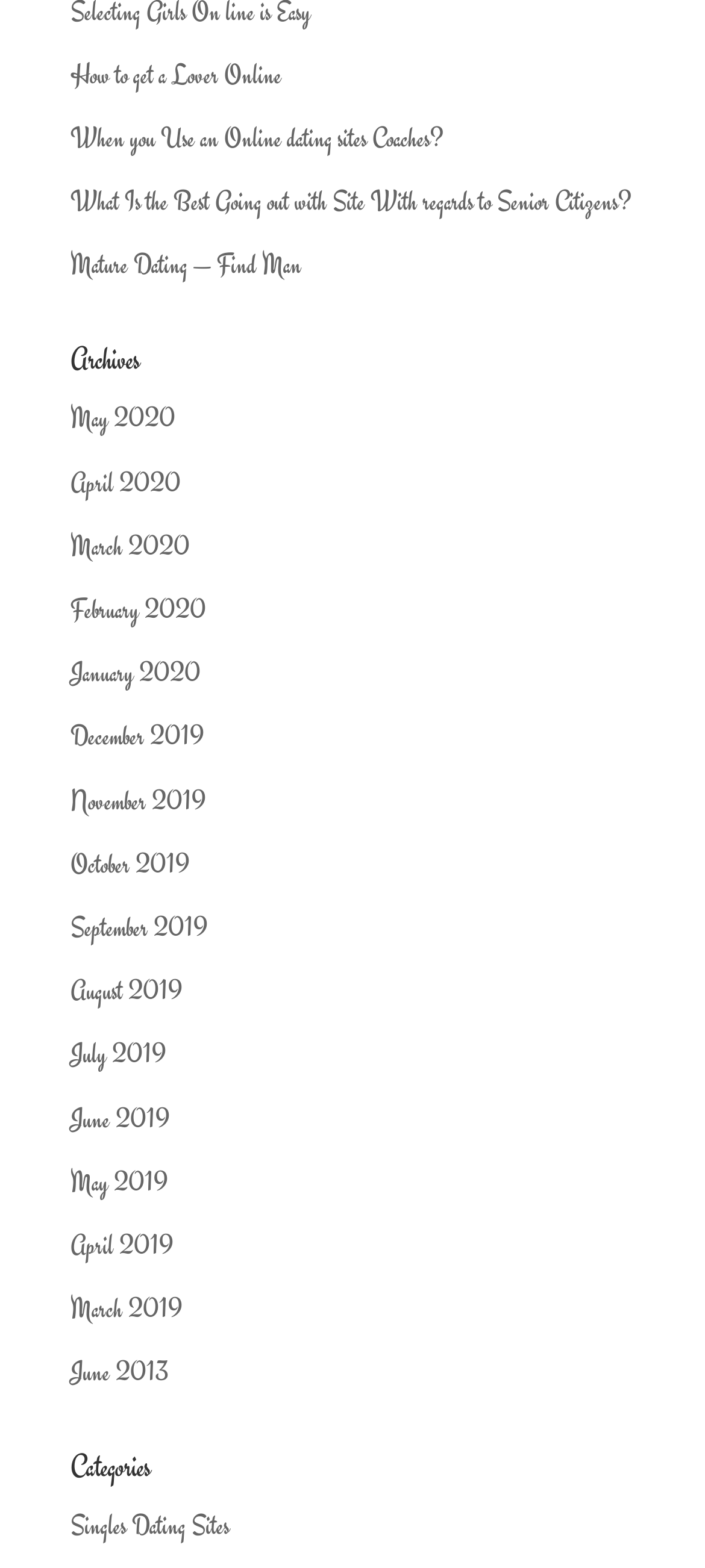Calculate the bounding box coordinates of the UI element given the description: "June 2013".

[0.1, 0.864, 0.238, 0.886]